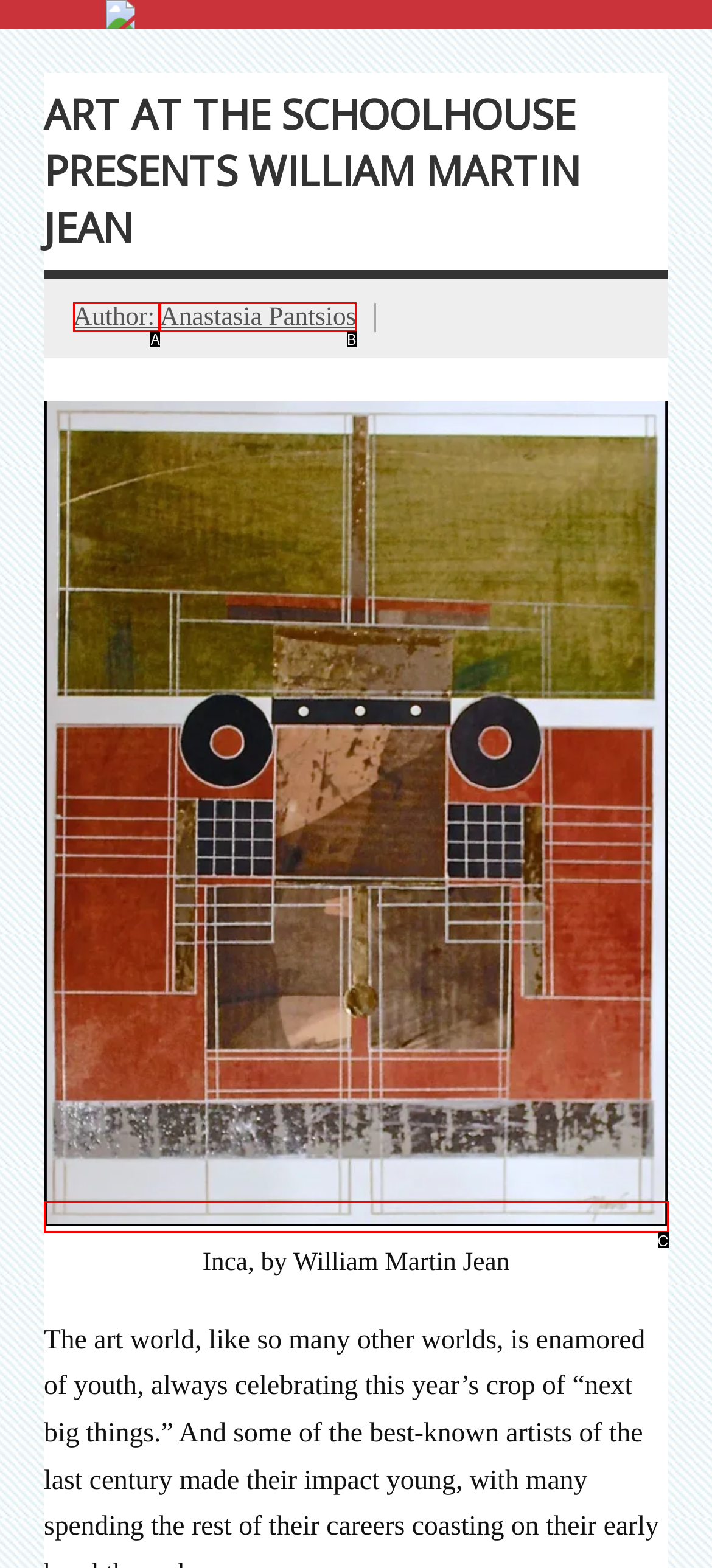Identify which HTML element matches the description: Anastasia Pantsios
Provide your answer in the form of the letter of the correct option from the listed choices.

B